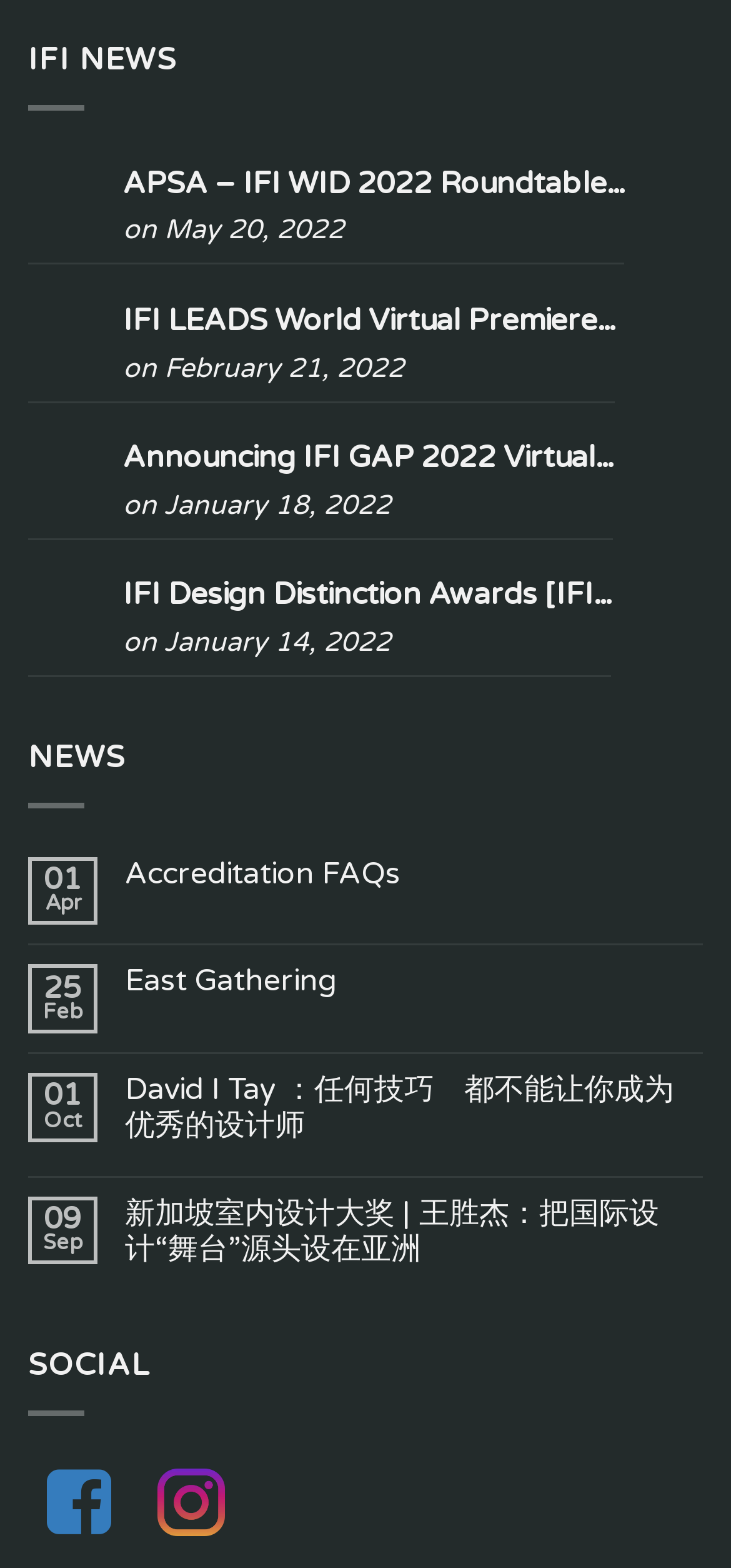What is the month of the 'East Gathering' event?
Craft a detailed and extensive response to the question.

The month of the event can be found by looking at the text next to the link 'East Gathering', which says '25 Feb'.